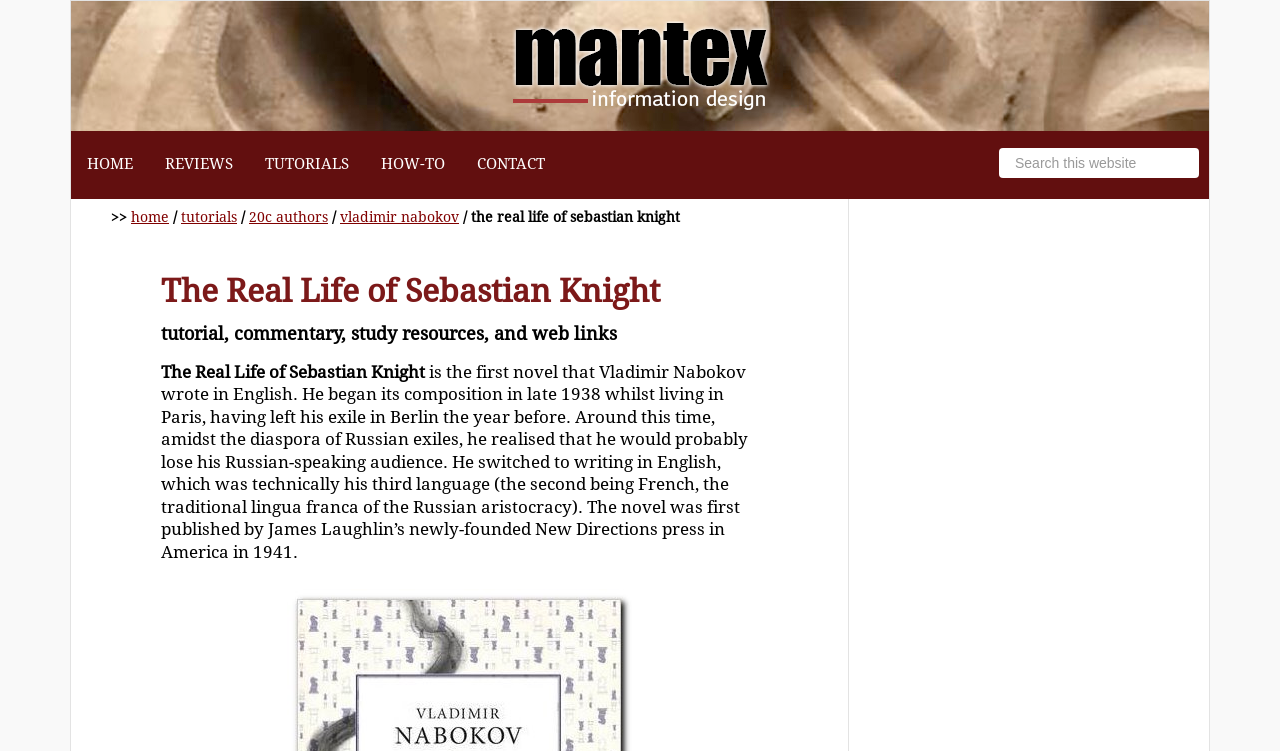What language did Vladimir Nabokov switch to?
Provide an in-depth and detailed explanation in response to the question.

I found the answer by reading the text in the main content section, which mentions that Vladimir Nabokov 'switched to writing in English, which was technically his third language'.